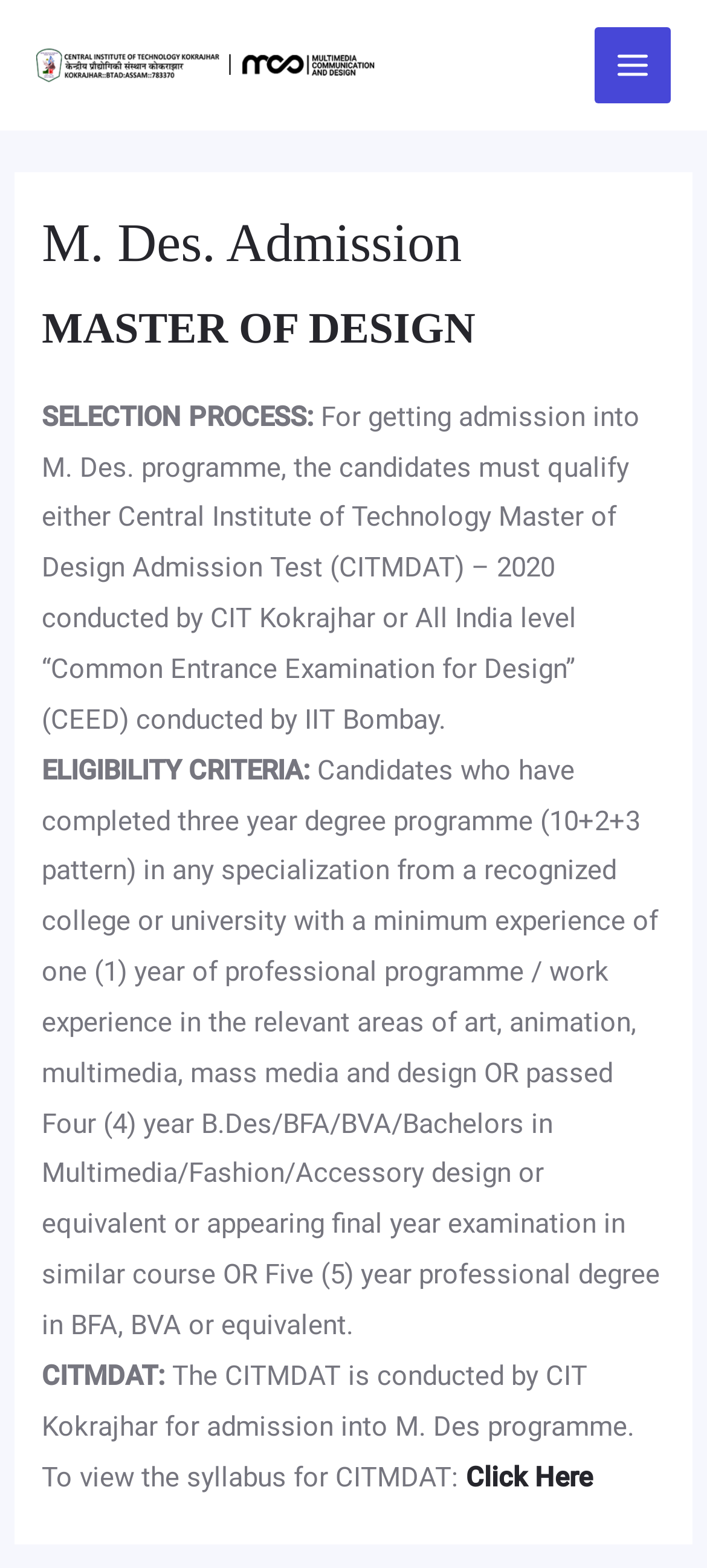Based on the image, give a detailed response to the question: Where can I find the syllabus for CITMDAT?

The webpage provides a link to view the syllabus for CITMDAT, which is labeled as 'Click Here'.